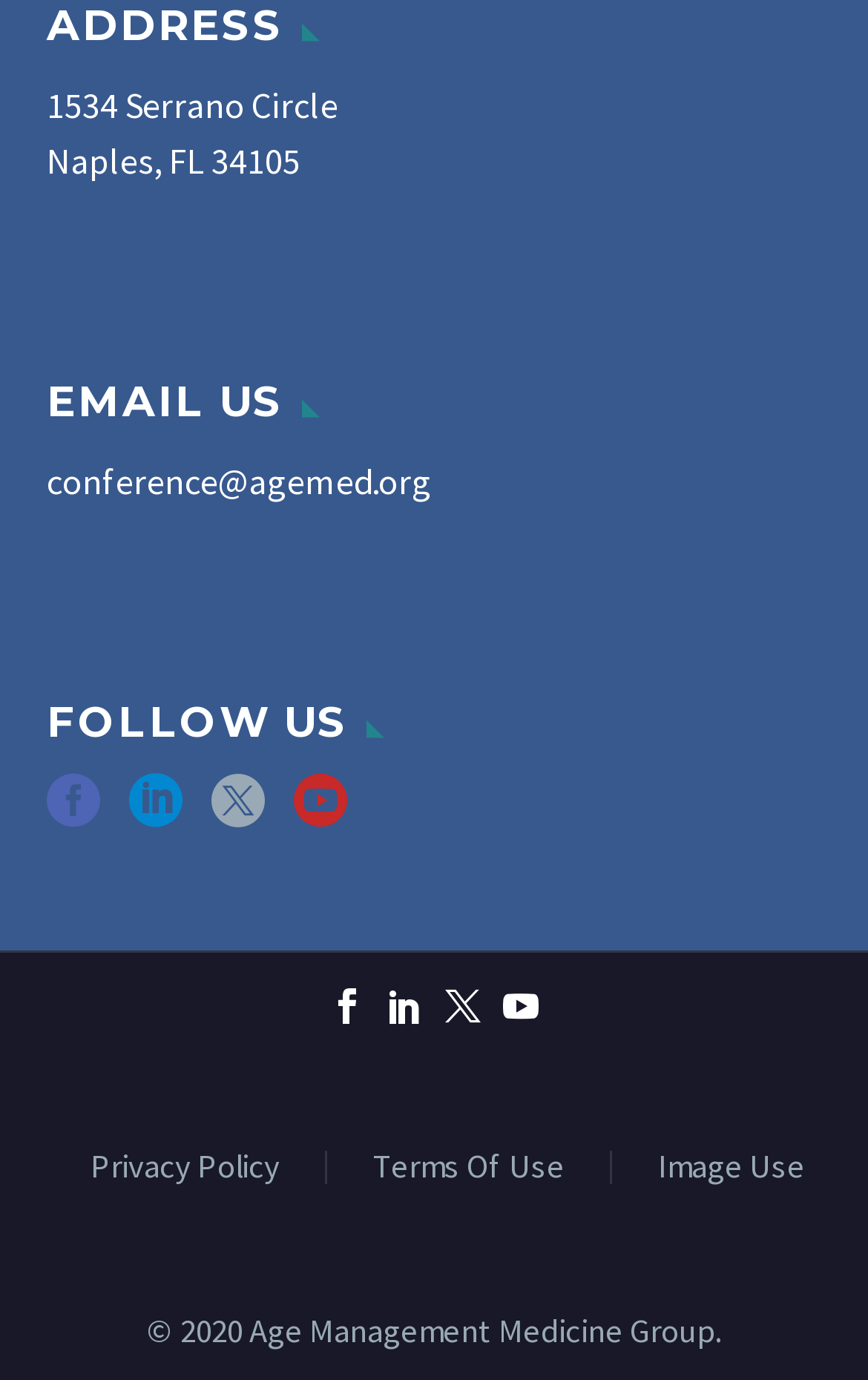How many social media links are available? Refer to the image and provide a one-word or short phrase answer.

4